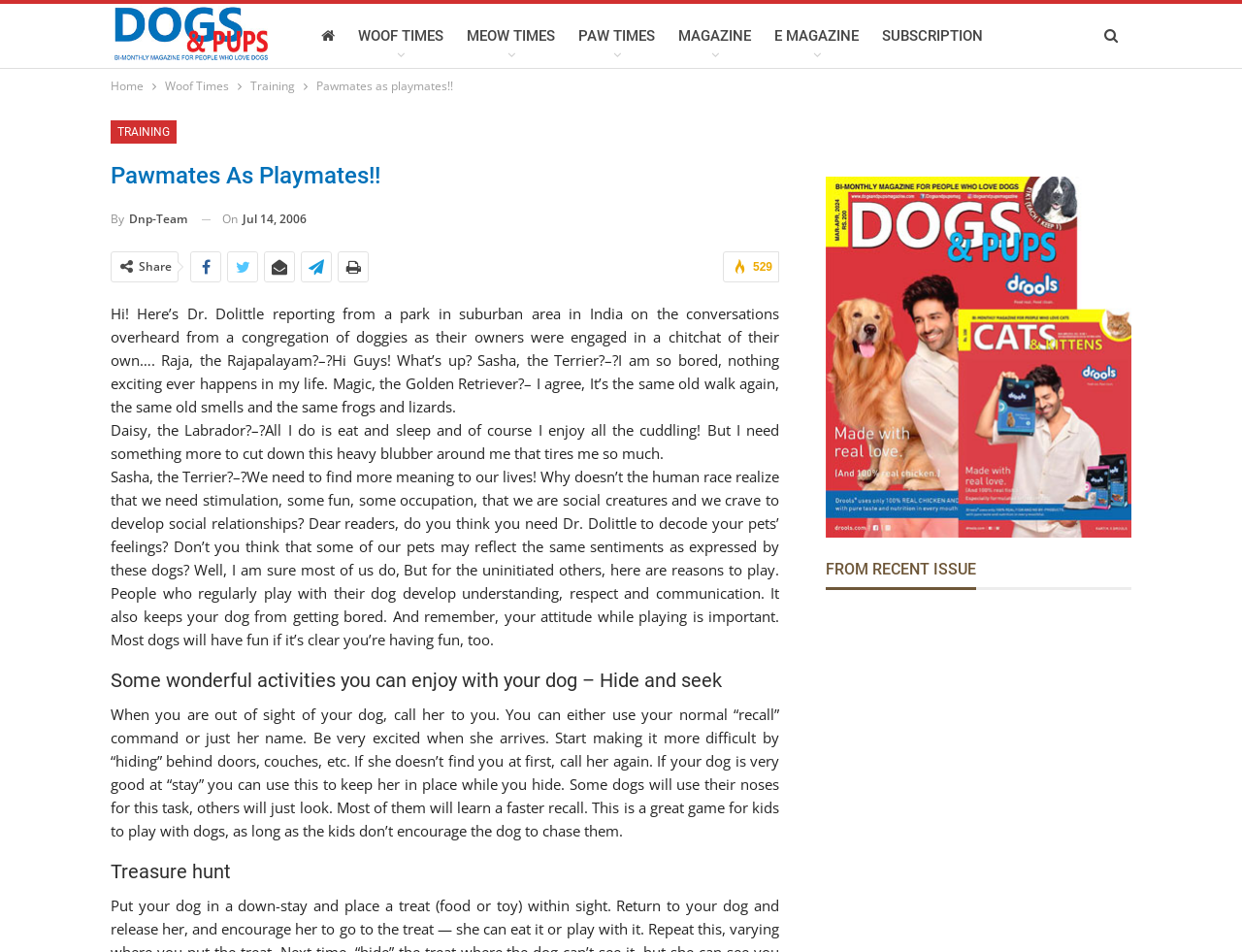Please determine the bounding box coordinates of the section I need to click to accomplish this instruction: "View recent issues".

[0.665, 0.586, 0.786, 0.608]